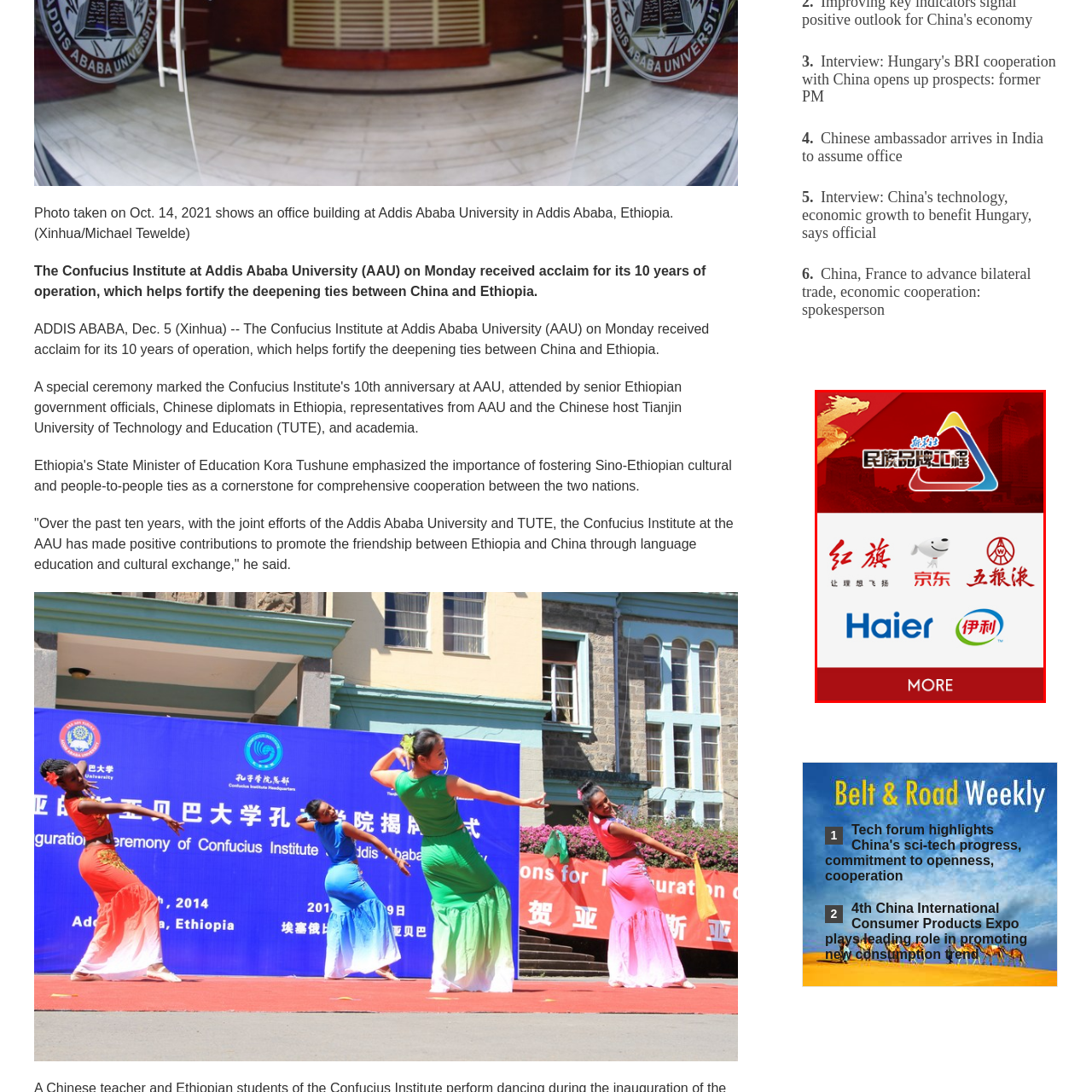What is the focus of the International Brand Expo?
View the portion of the image encircled by the red bounding box and give a one-word or short phrase answer.

Promoting international trade and cooperation